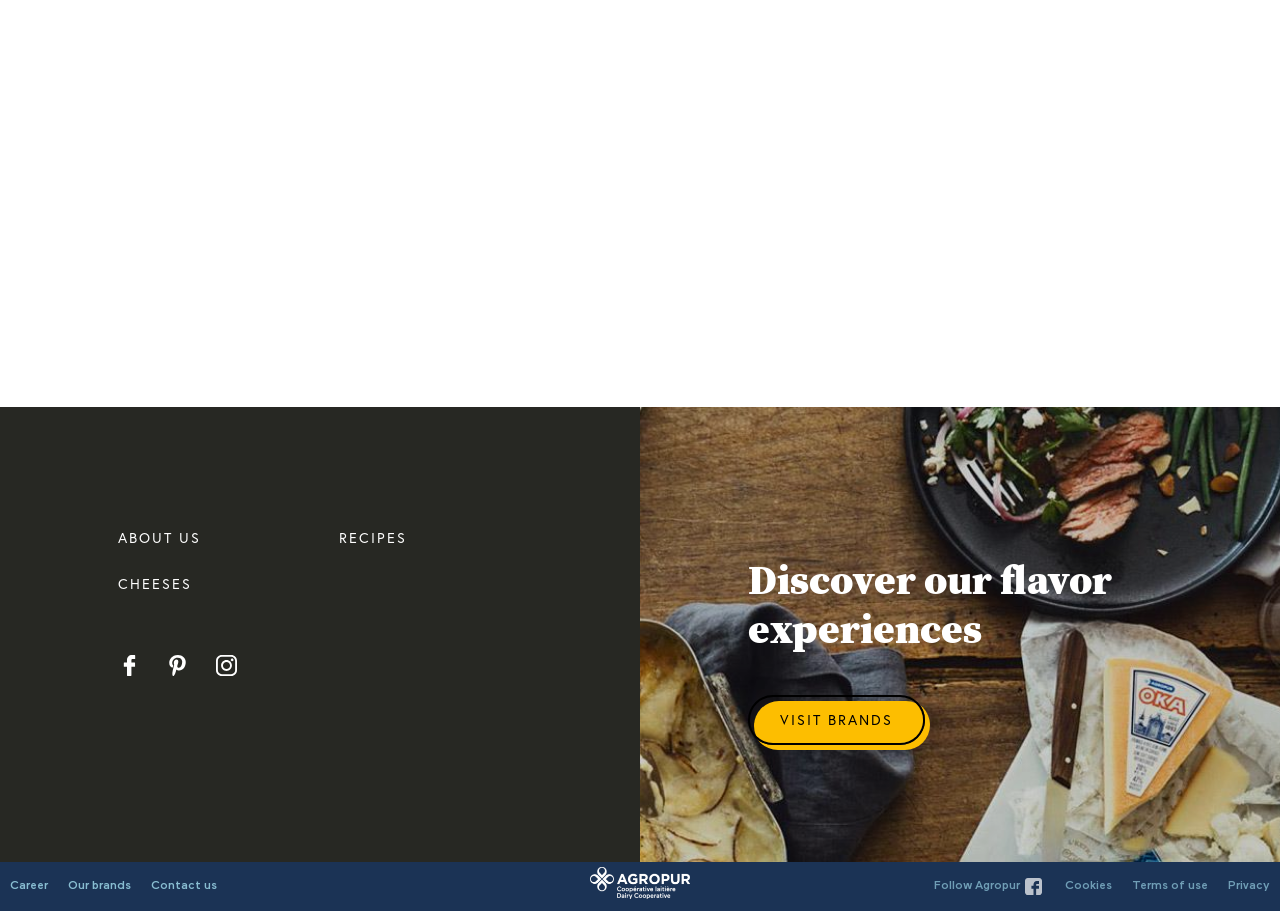Provide a brief response to the question using a single word or phrase: 
What is the name of the company mentioned?

Agropur